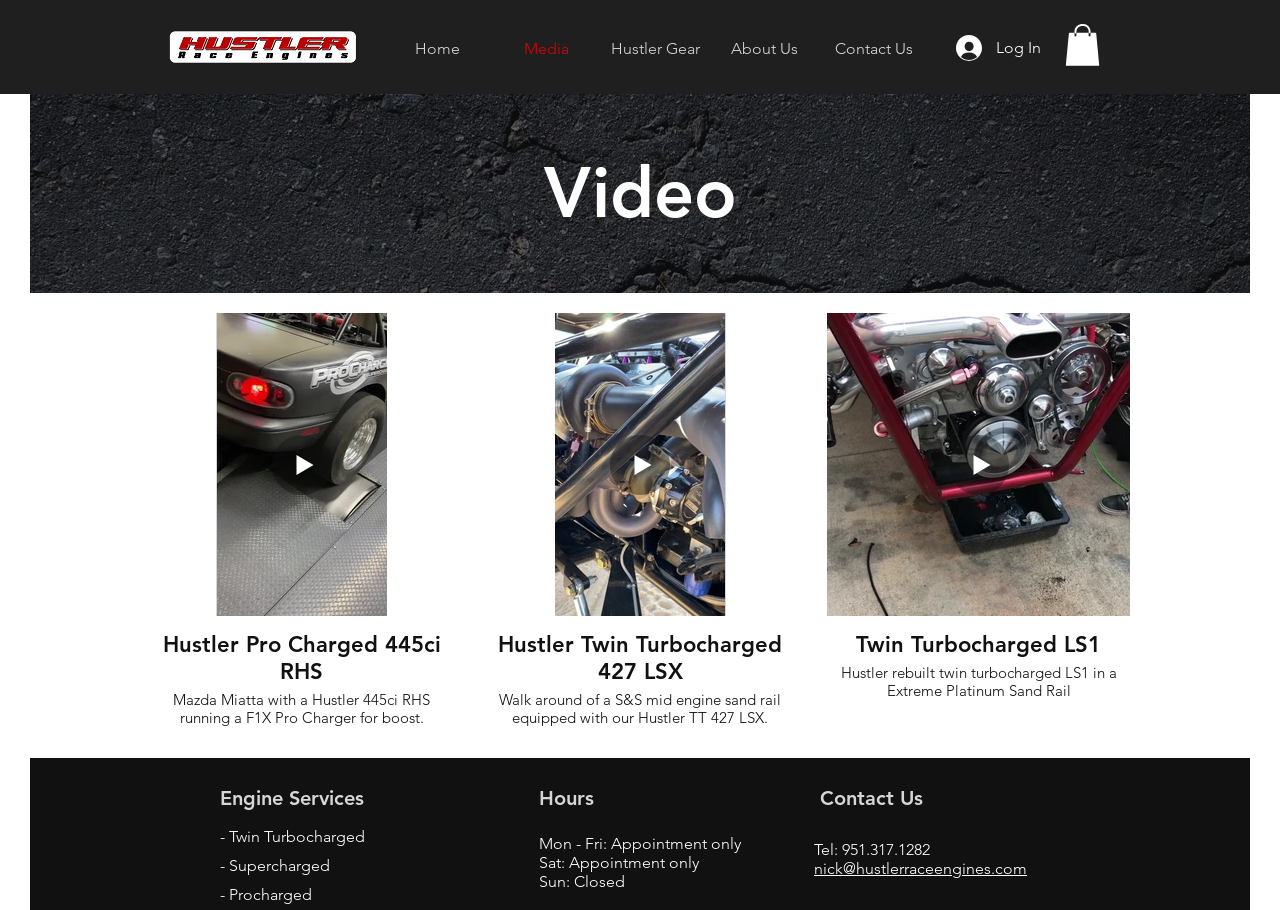Give a one-word or short phrase answer to the question: 
What is the bounding box coordinate of the 'Log In' button?

[0.736, 0.032, 0.824, 0.074]